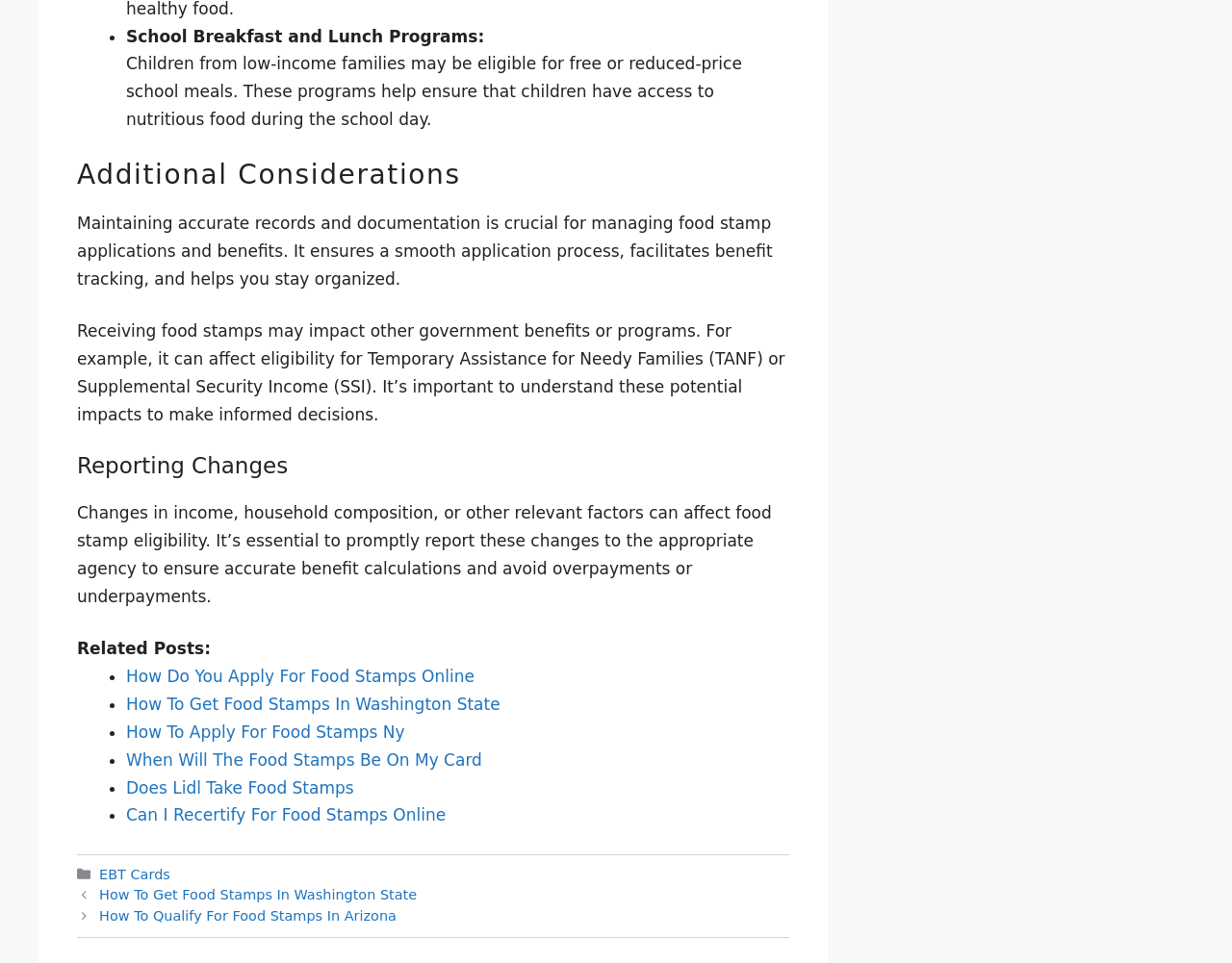Identify the bounding box coordinates of the HTML element based on this description: "EBT Cards".

[0.081, 0.9, 0.138, 0.916]